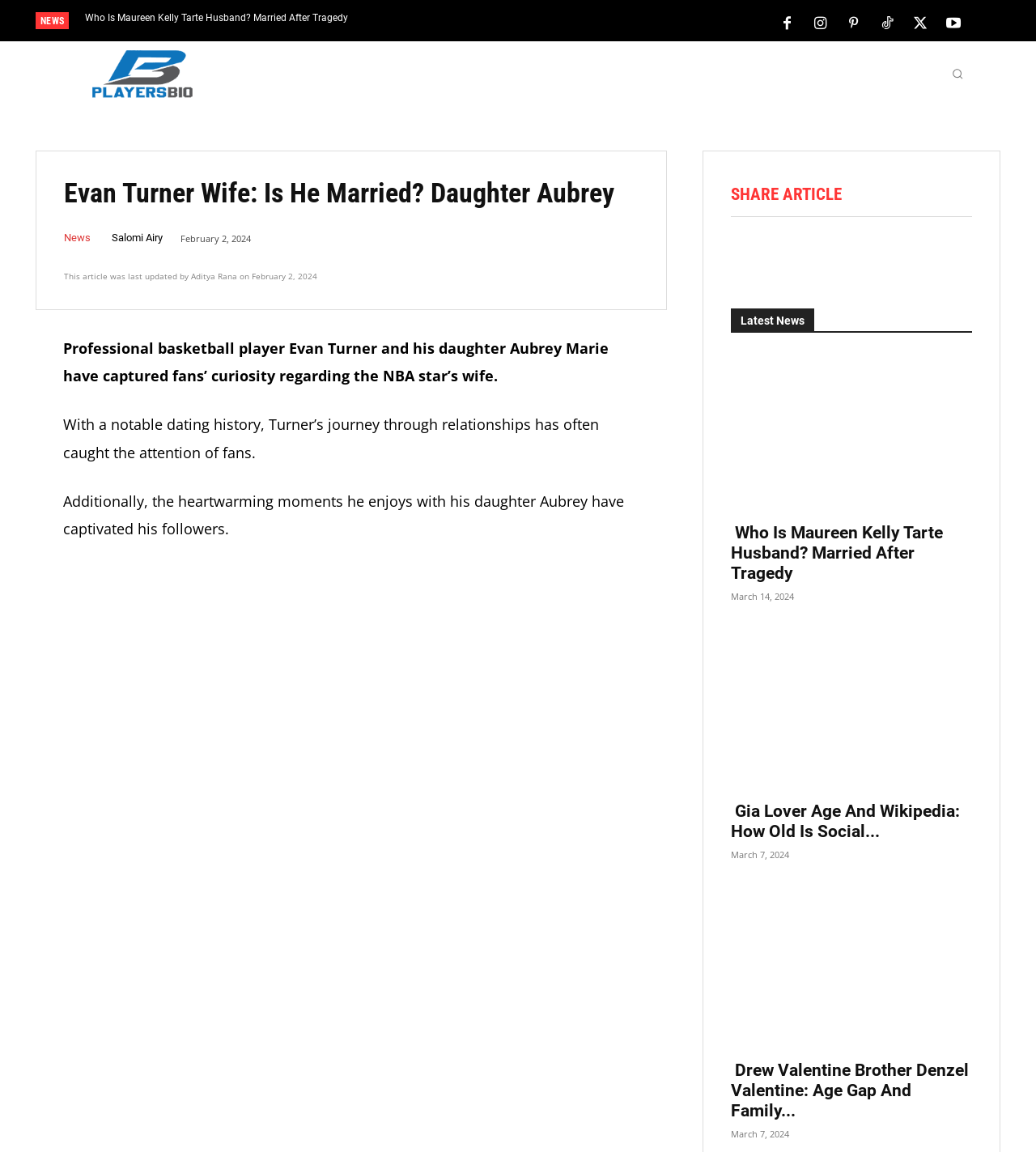How many social media sharing options are available?
Based on the image, answer the question in a detailed manner.

I counted the number of social media sharing options available in the 'SHARE ARTICLE' section, which includes Facebook, Twitter, LinkedIn, and three others.